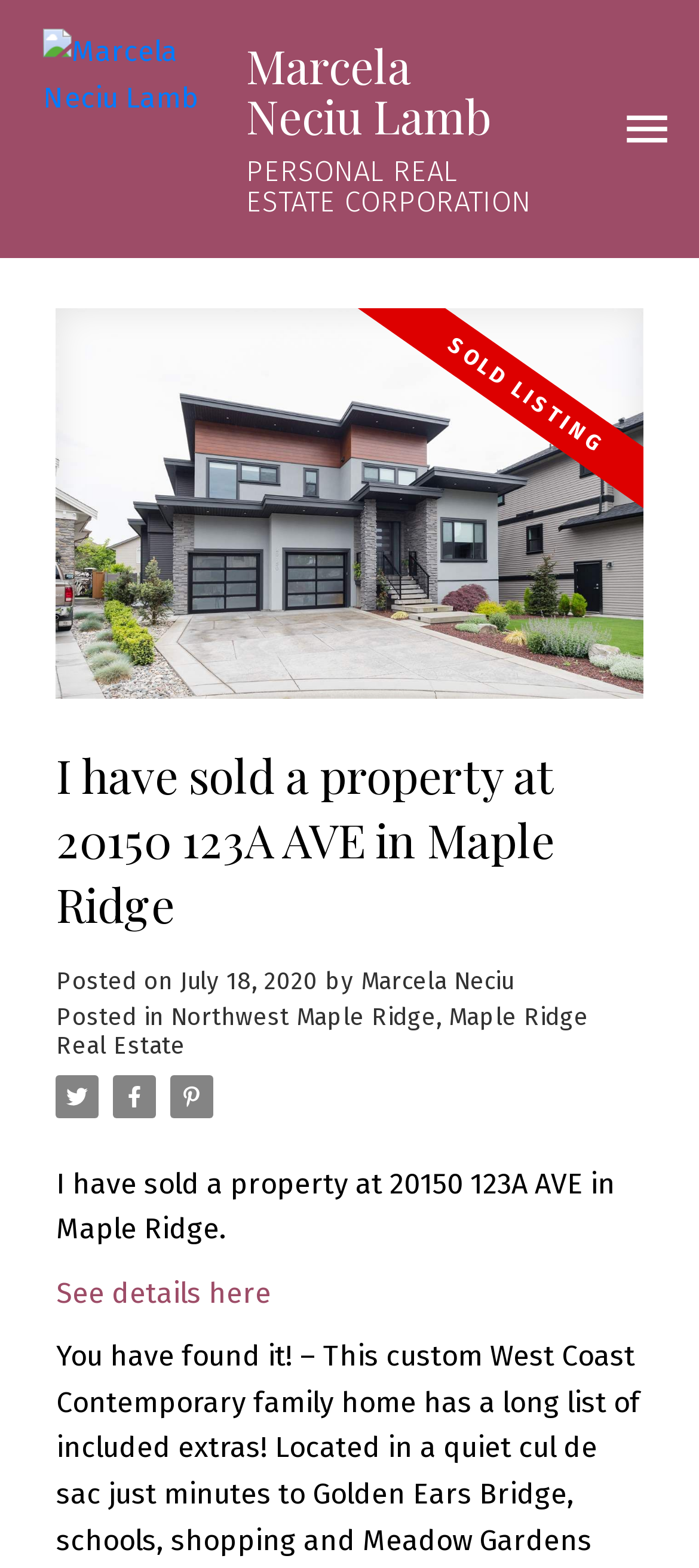When was the property posted?
Refer to the image and respond with a one-word or short-phrase answer.

July 18, 2020